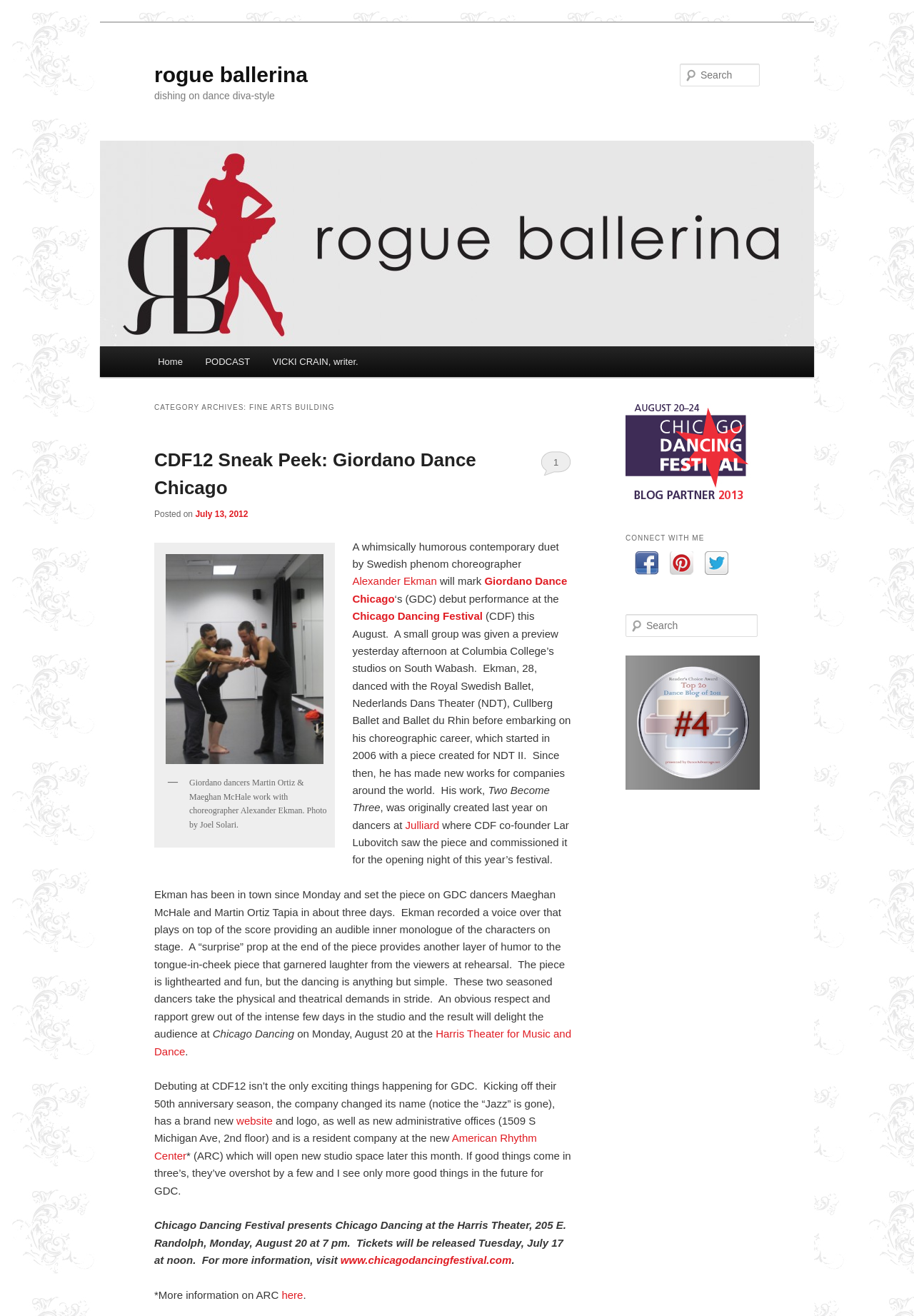Provide a brief response using a word or short phrase to this question:
What is the name of the theater where the Chicago Dancing Festival will take place?

Harris Theater for Music and Dance